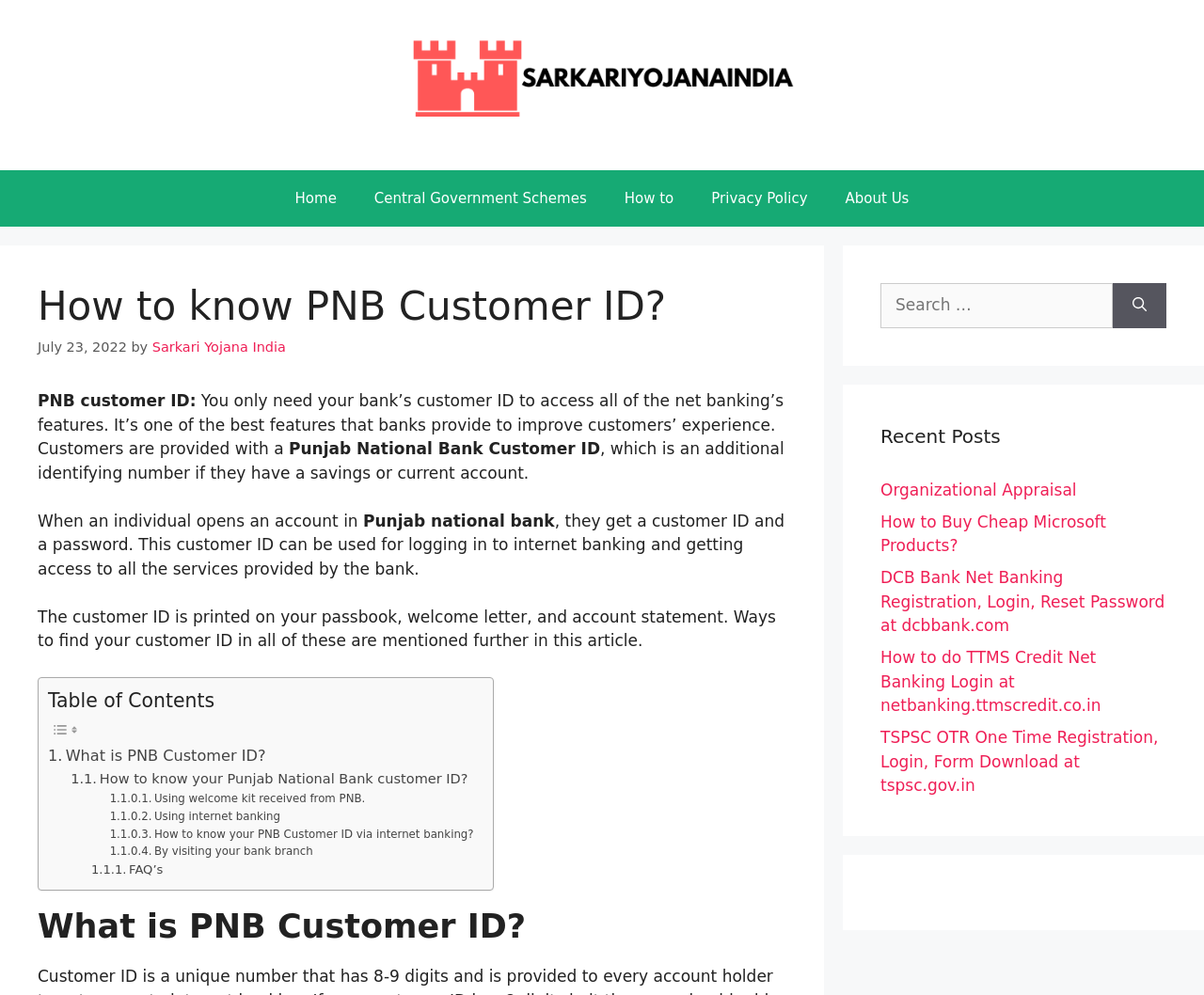Given the element description, predict the bounding box coordinates in the format (top-left x, top-left y, bottom-right x, bottom-right y), using floating point numbers between 0 and 1: alt="SarkariYojanaIndia"

[0.336, 0.067, 0.664, 0.086]